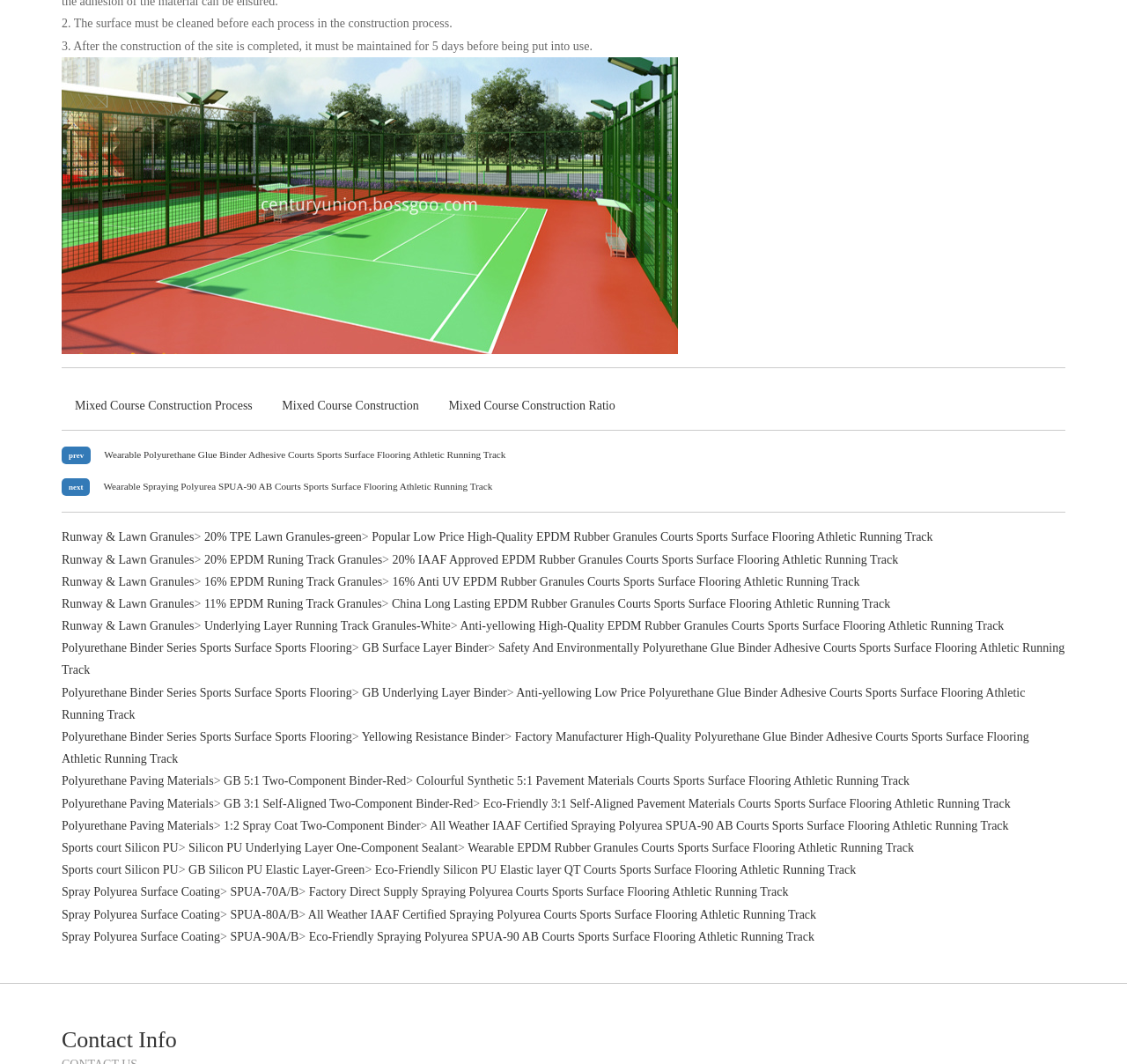Provide the bounding box coordinates for the UI element described in this sentence: "SPUA-80A/B". The coordinates should be four float values between 0 and 1, i.e., [left, top, right, bottom].

[0.204, 0.853, 0.265, 0.865]